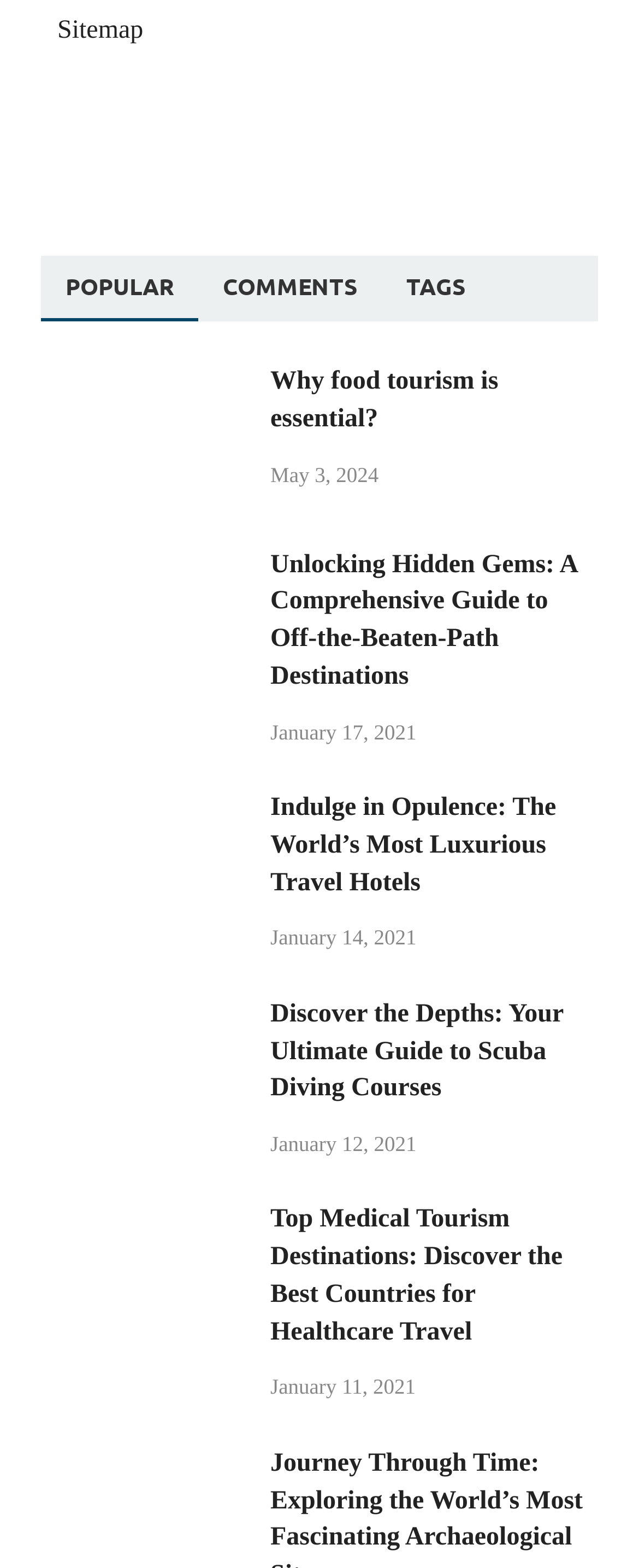Please specify the coordinates of the bounding box for the element that should be clicked to carry out this instruction: "Check the user's profile posts". The coordinates must be four float numbers between 0 and 1, formatted as [left, top, right, bottom].

None